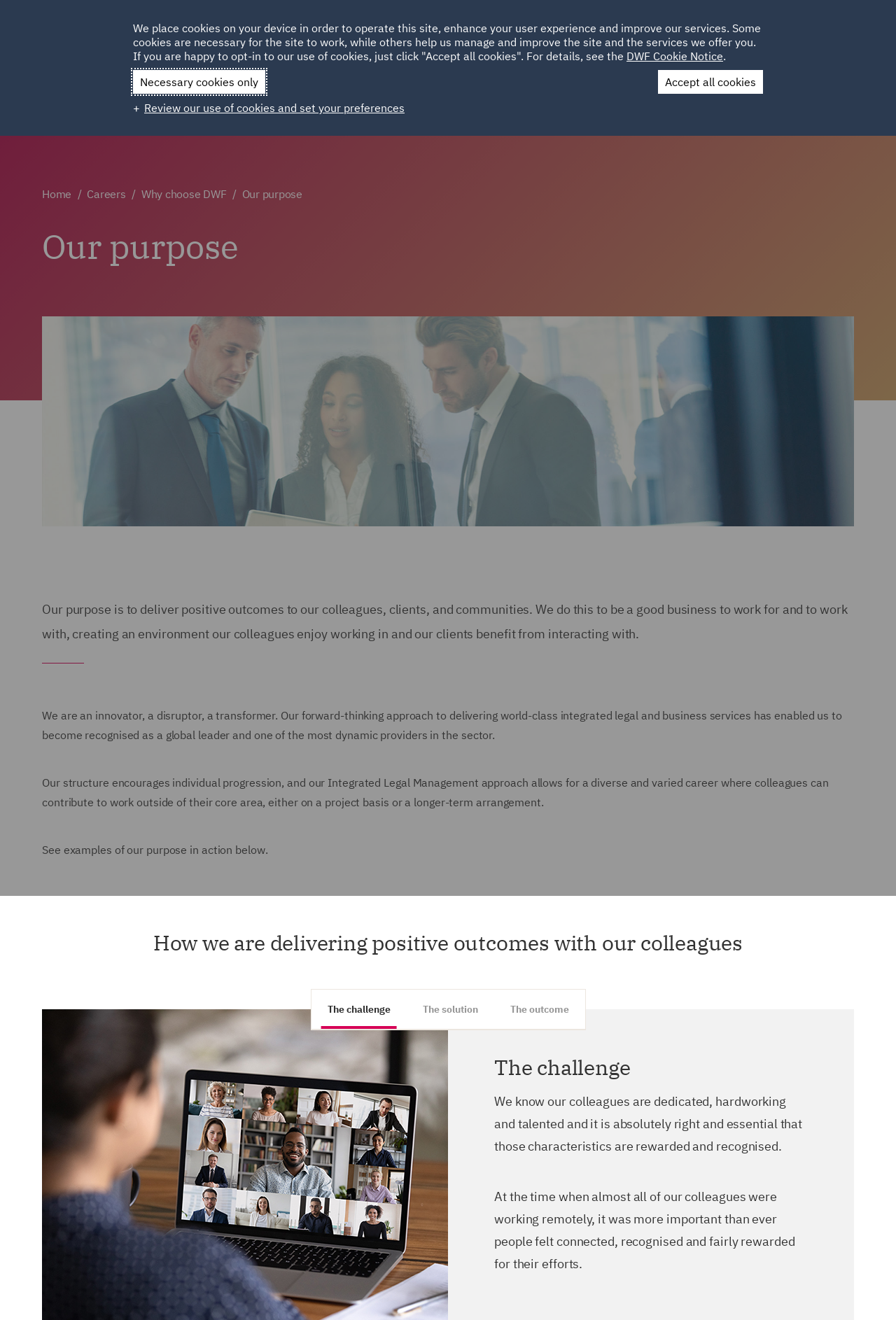From the webpage screenshot, predict the bounding box coordinates (top-left x, top-left y, bottom-right x, bottom-right y) for the UI element described here: Careers

[0.736, 0.017, 0.785, 0.025]